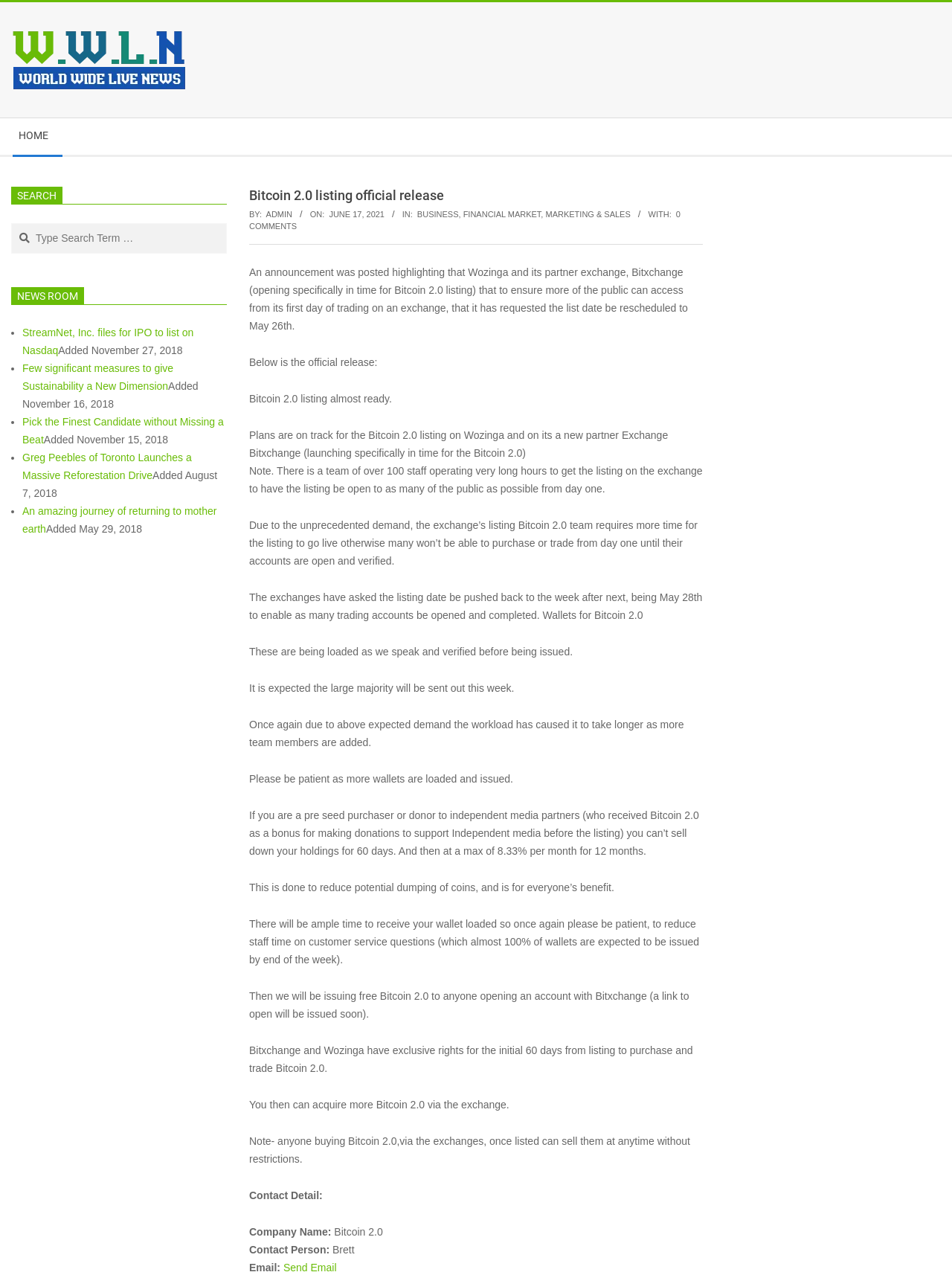Could you determine the bounding box coordinates of the clickable element to complete the instruction: "Read news about StreamNet, Inc. files for IPO to list on Nasdaq"? Provide the coordinates as four float numbers between 0 and 1, i.e., [left, top, right, bottom].

[0.023, 0.256, 0.203, 0.279]